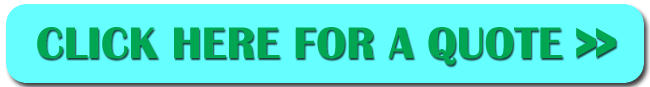Kindly respond to the following question with a single word or a brief phrase: 
What is the purpose of the call-to-action button?

To obtain a quote